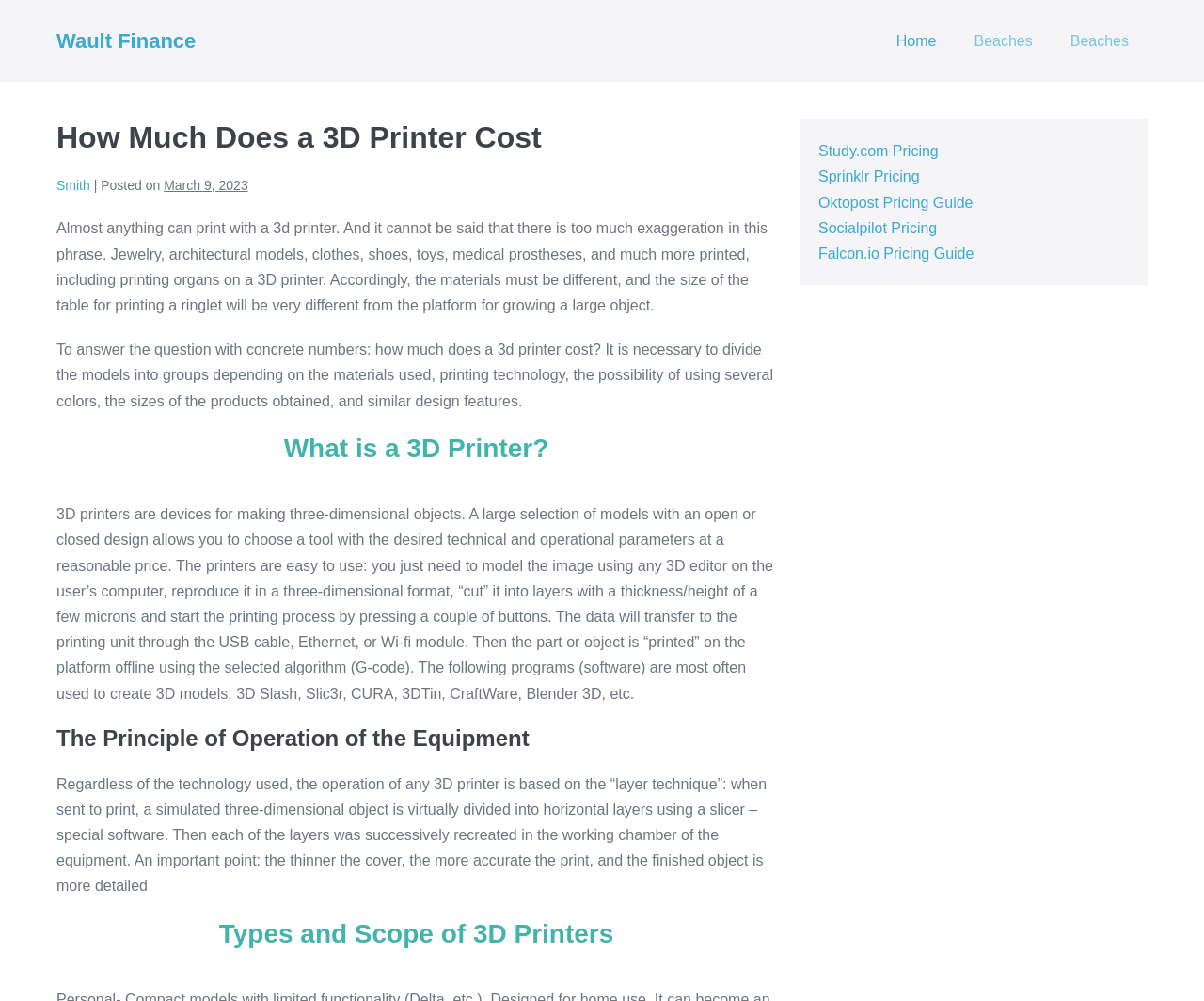Find the bounding box coordinates for the HTML element described as: "name="company" placeholder="Firma"". The coordinates should consist of four float values between 0 and 1, i.e., [left, top, right, bottom].

None